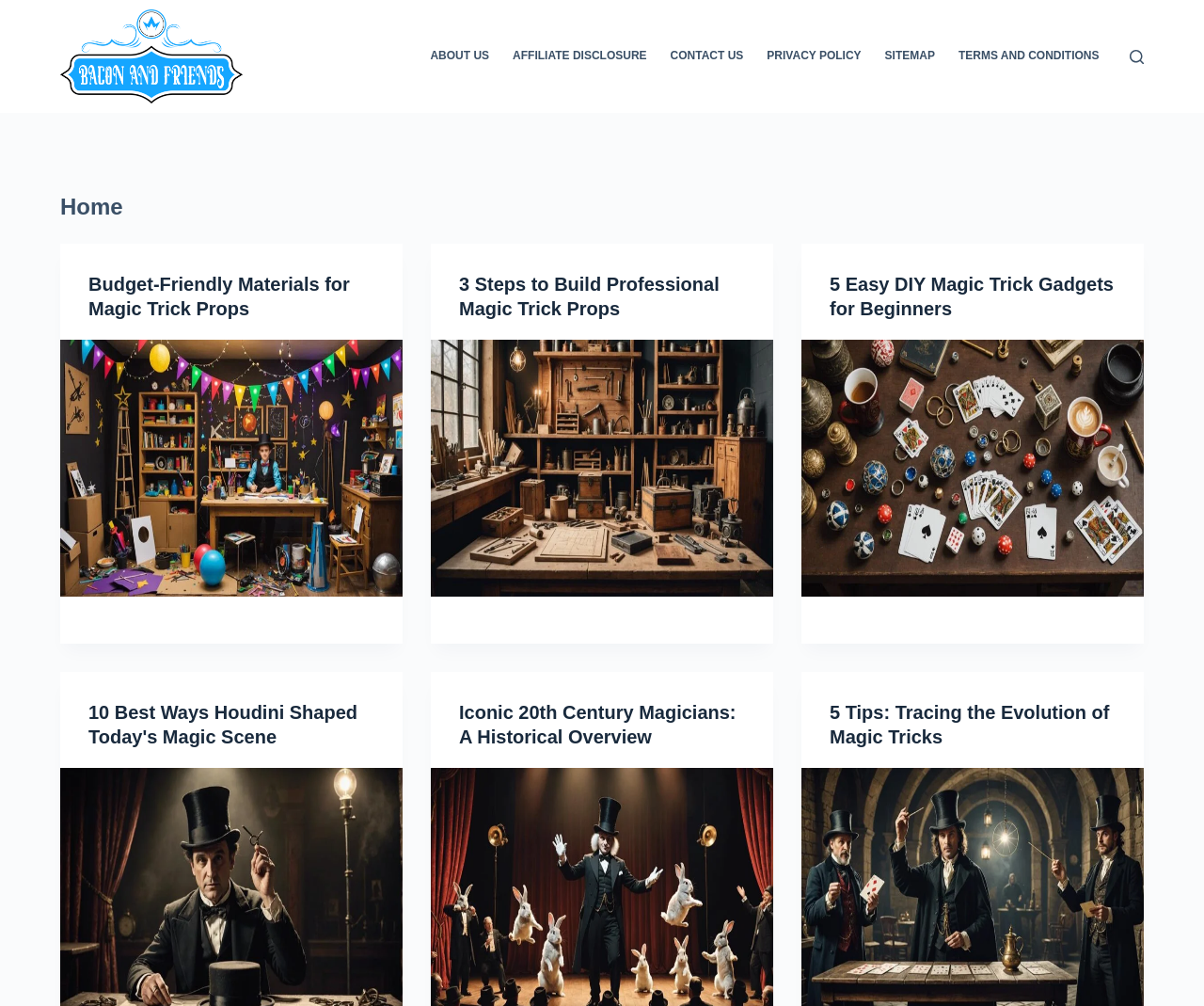Highlight the bounding box of the UI element that corresponds to this description: "alt="baconandfriends.com"".

[0.05, 0.009, 0.202, 0.103]